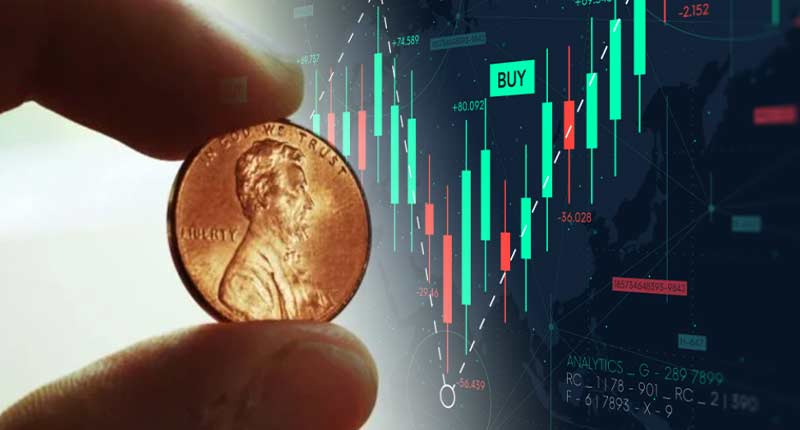What does the 'BUY' label indicate?
Can you provide an in-depth and detailed response to the question?

The 'BUY' label stands out against the dynamic backdrop of the trading chart, indicating a strategic decision point for traders, suggesting that it may be a good time to invest in a particular stock.